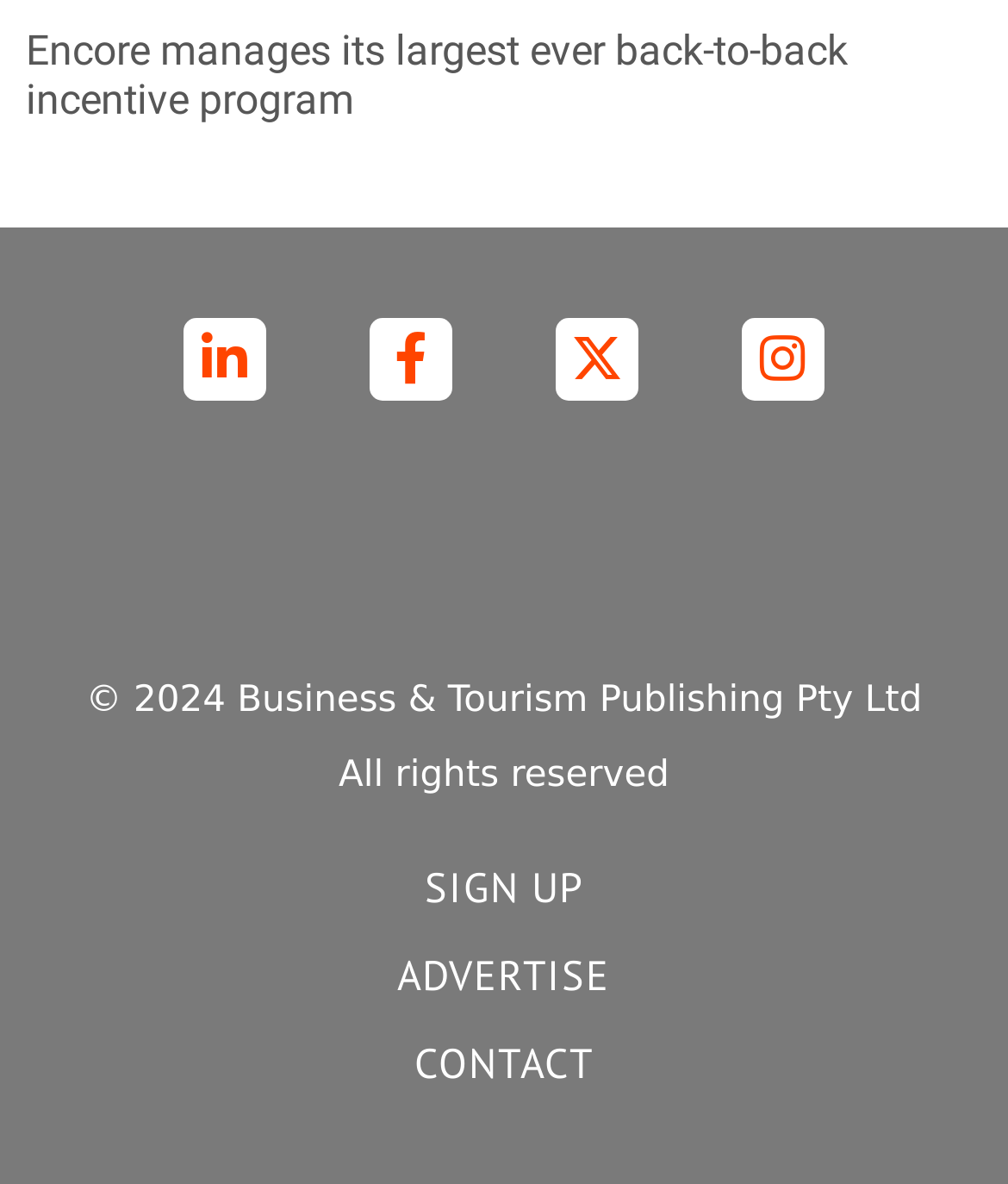What is the position of the 'SIGN UP' link?
Could you answer the question with a detailed and thorough explanation?

By analyzing the bounding box coordinates of the 'SIGN UP' link element, I determined that it is located at the top-left section of the webpage, with a y1 coordinate of 0.724, which is relatively high on the page.